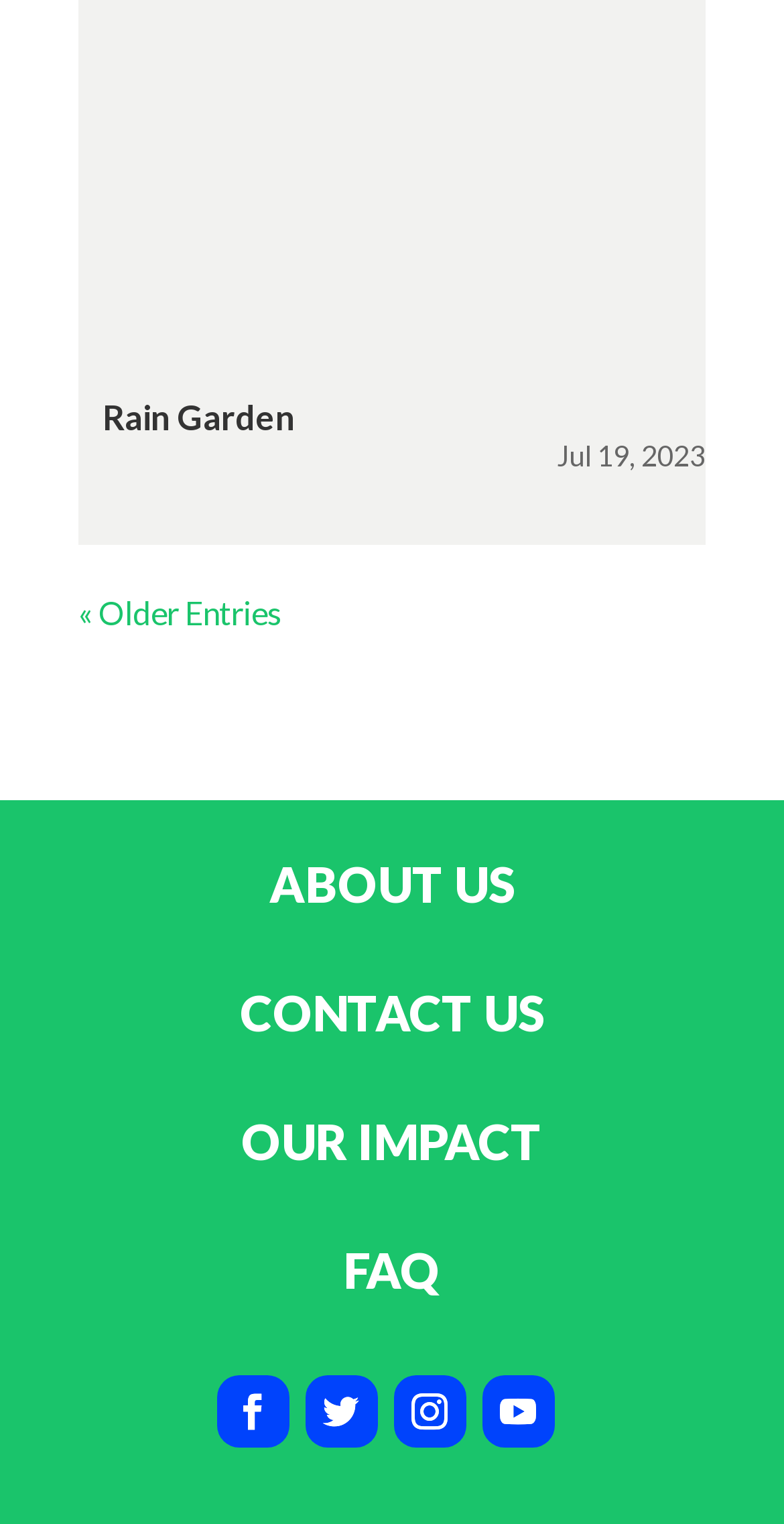How many social media links are present at the bottom of the webpage?
Look at the screenshot and give a one-word or phrase answer.

4